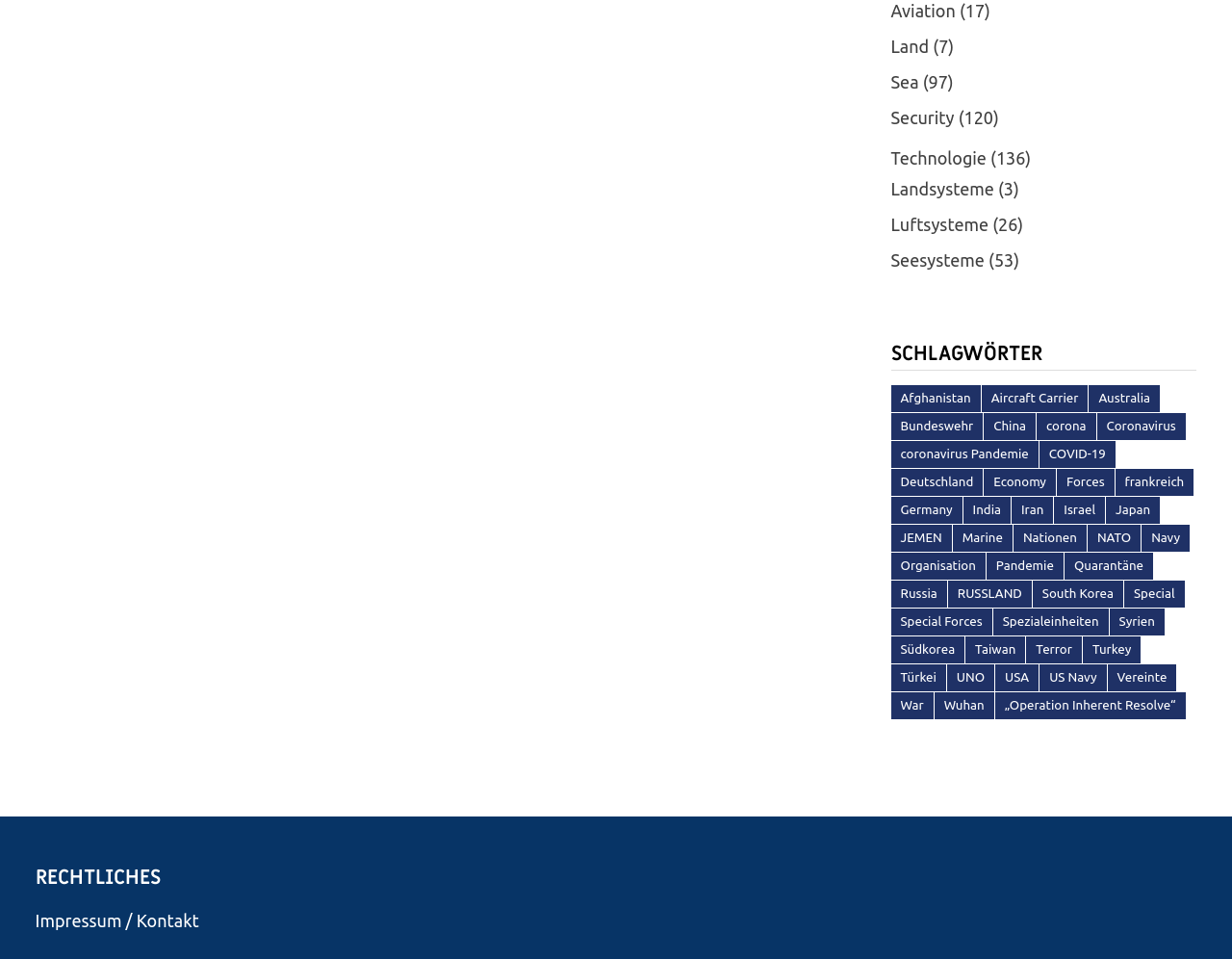Please determine the bounding box coordinates, formatted as (top-left x, top-left y, bottom-right x, bottom-right y), with all values as floating point numbers between 0 and 1. Identify the bounding box of the region described as: Quarantäne

[0.864, 0.576, 0.936, 0.604]